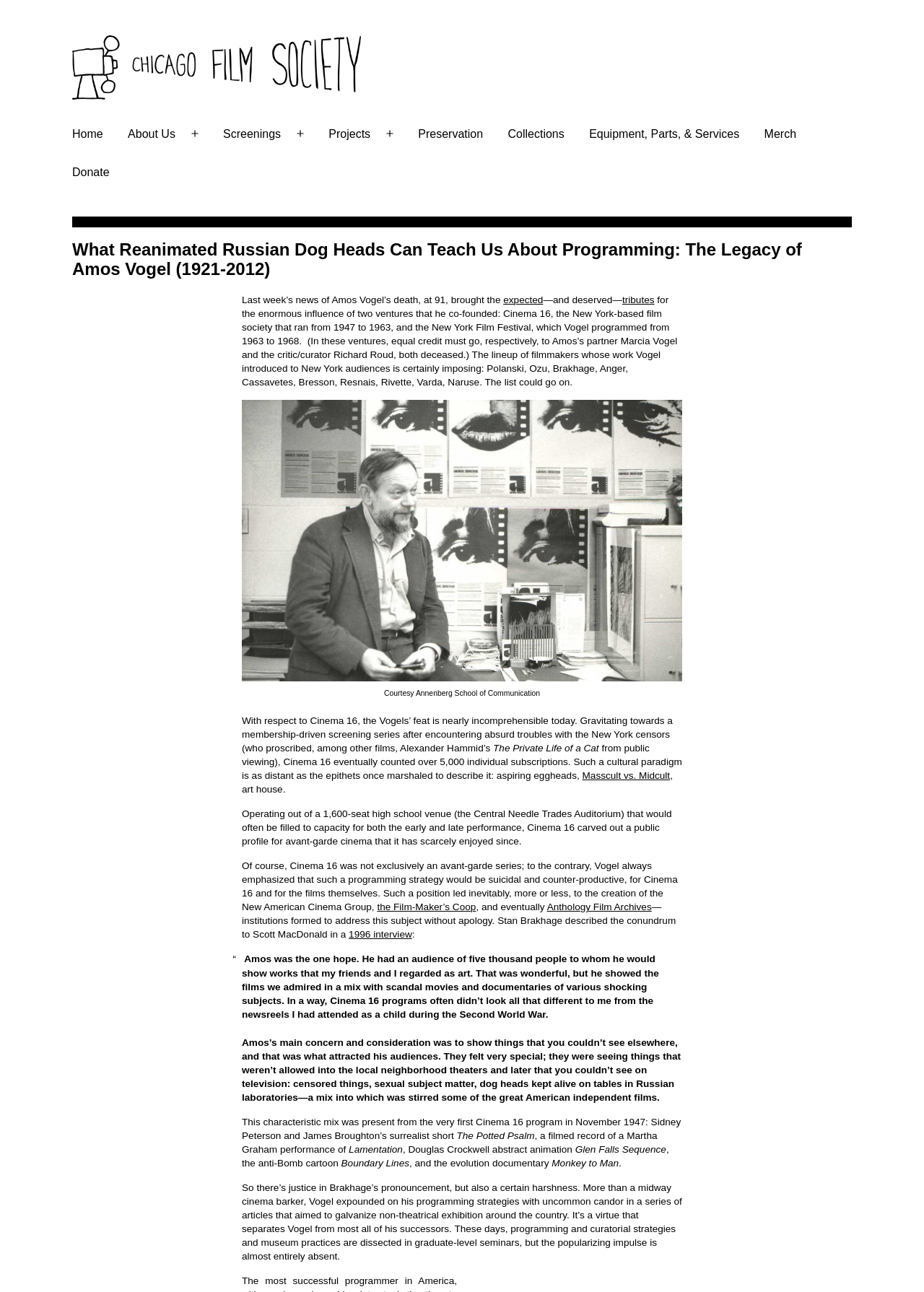Answer the question with a single word or phrase: 
What is the name of the film society mentioned?

Chicago Film Society